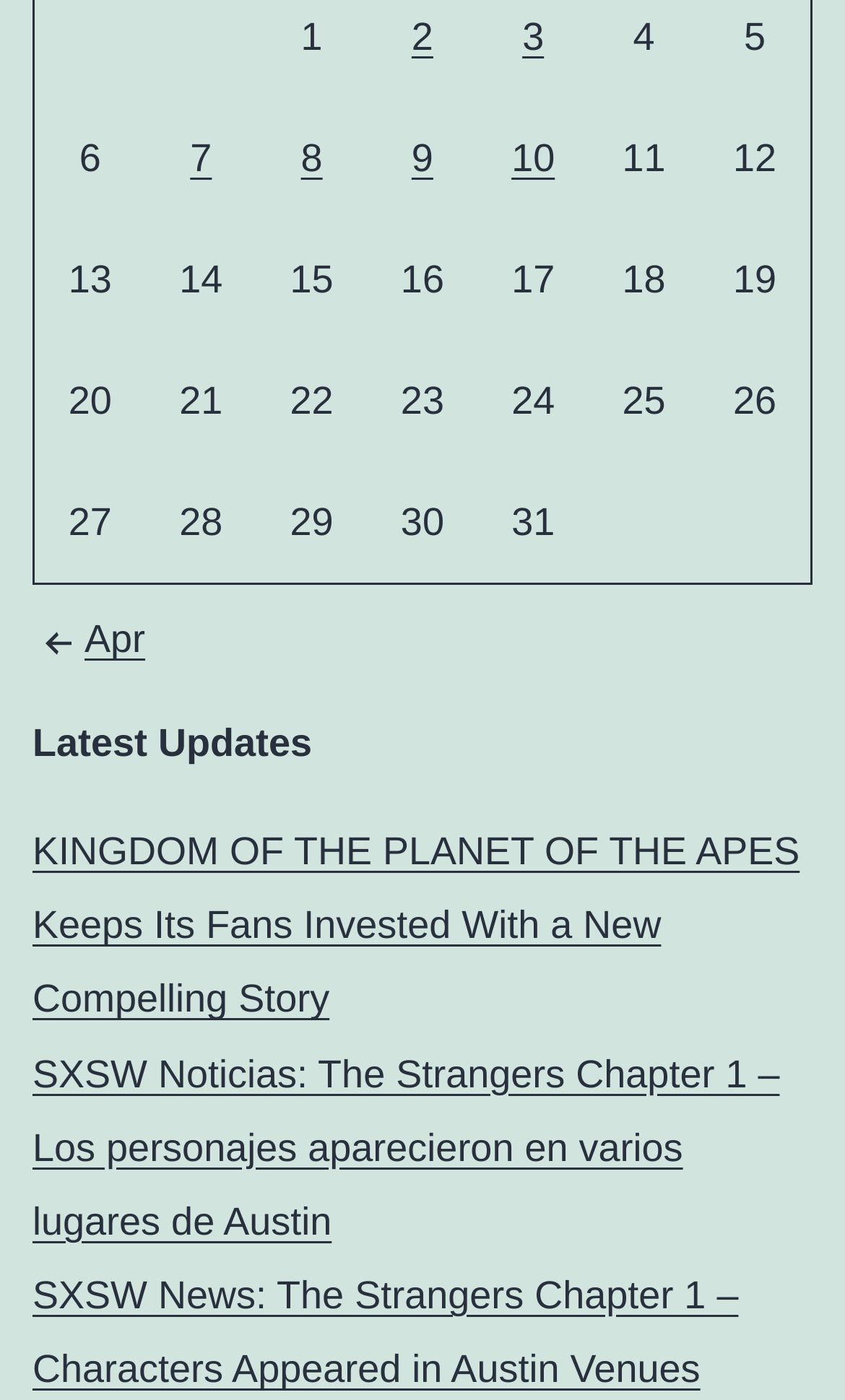Highlight the bounding box coordinates of the element that should be clicked to carry out the following instruction: "View posts published on May 7, 2024". The coordinates must be given as four float numbers ranging from 0 to 1, i.e., [left, top, right, bottom].

[0.225, 0.098, 0.251, 0.129]